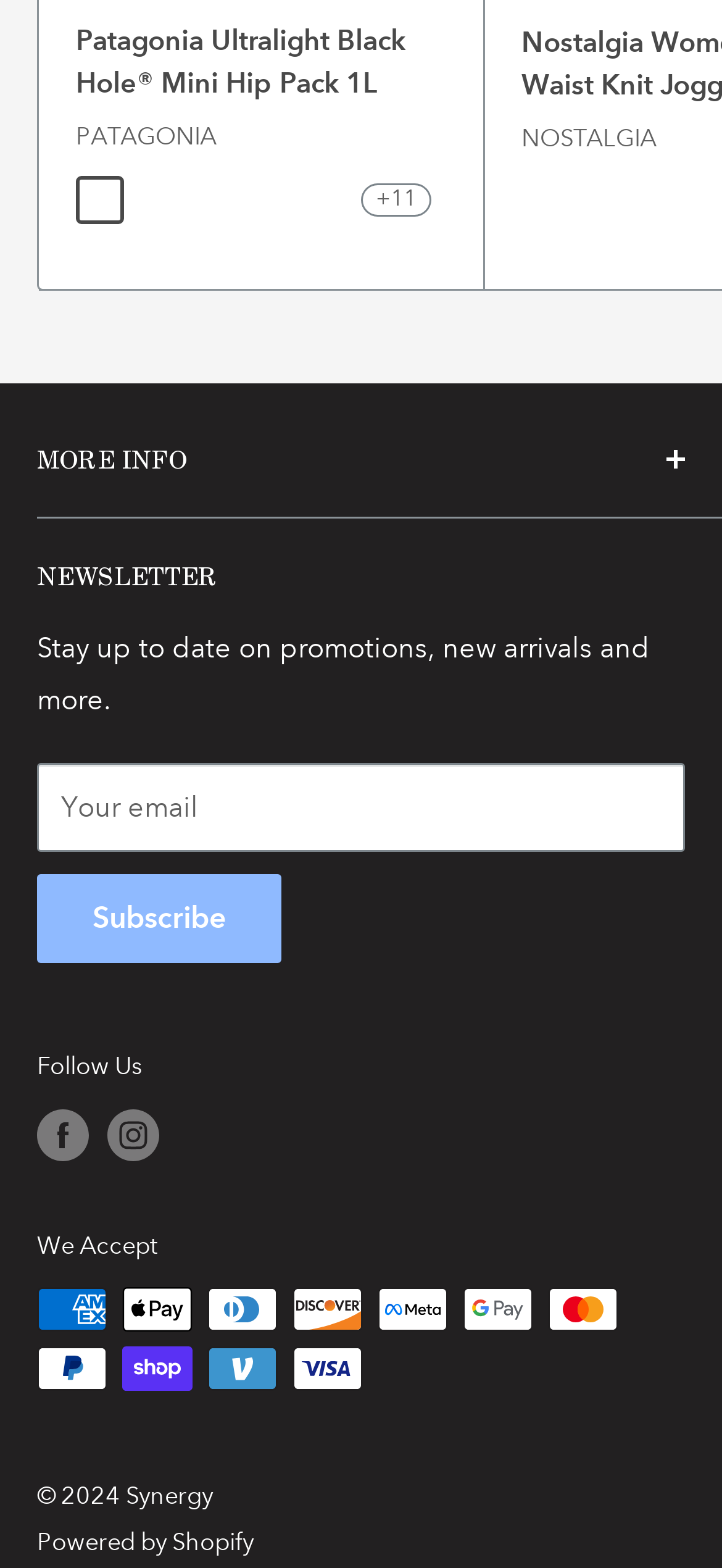Please determine the bounding box coordinates of the area that needs to be clicked to complete this task: 'Follow us on Facebook'. The coordinates must be four float numbers between 0 and 1, formatted as [left, top, right, bottom].

[0.051, 0.707, 0.123, 0.74]